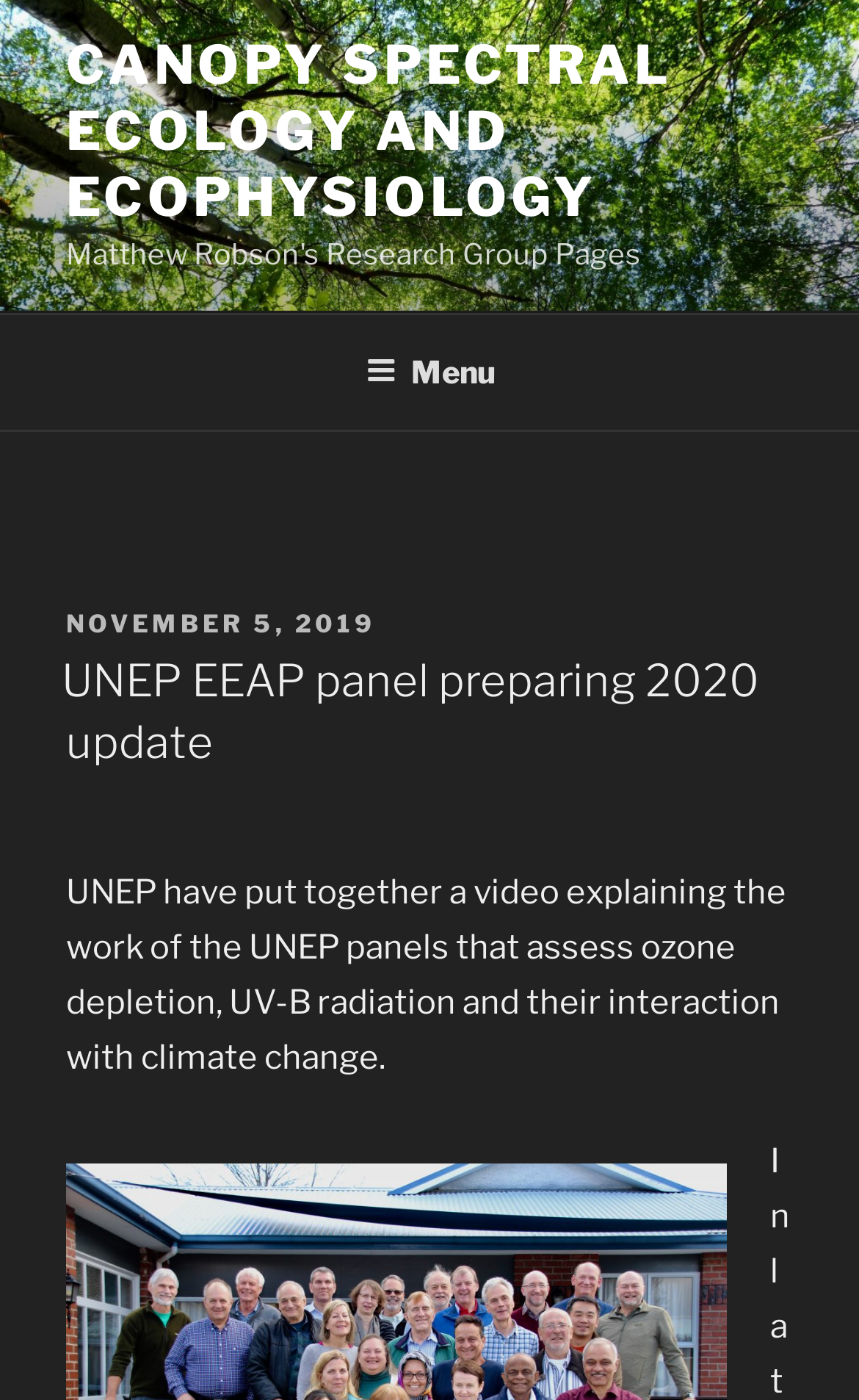Is the menu expanded?
Please provide a detailed and comprehensive answer to the question.

I found that the menu is not expanded by looking at the button 'Menu' which has an attribute 'expanded: False'.